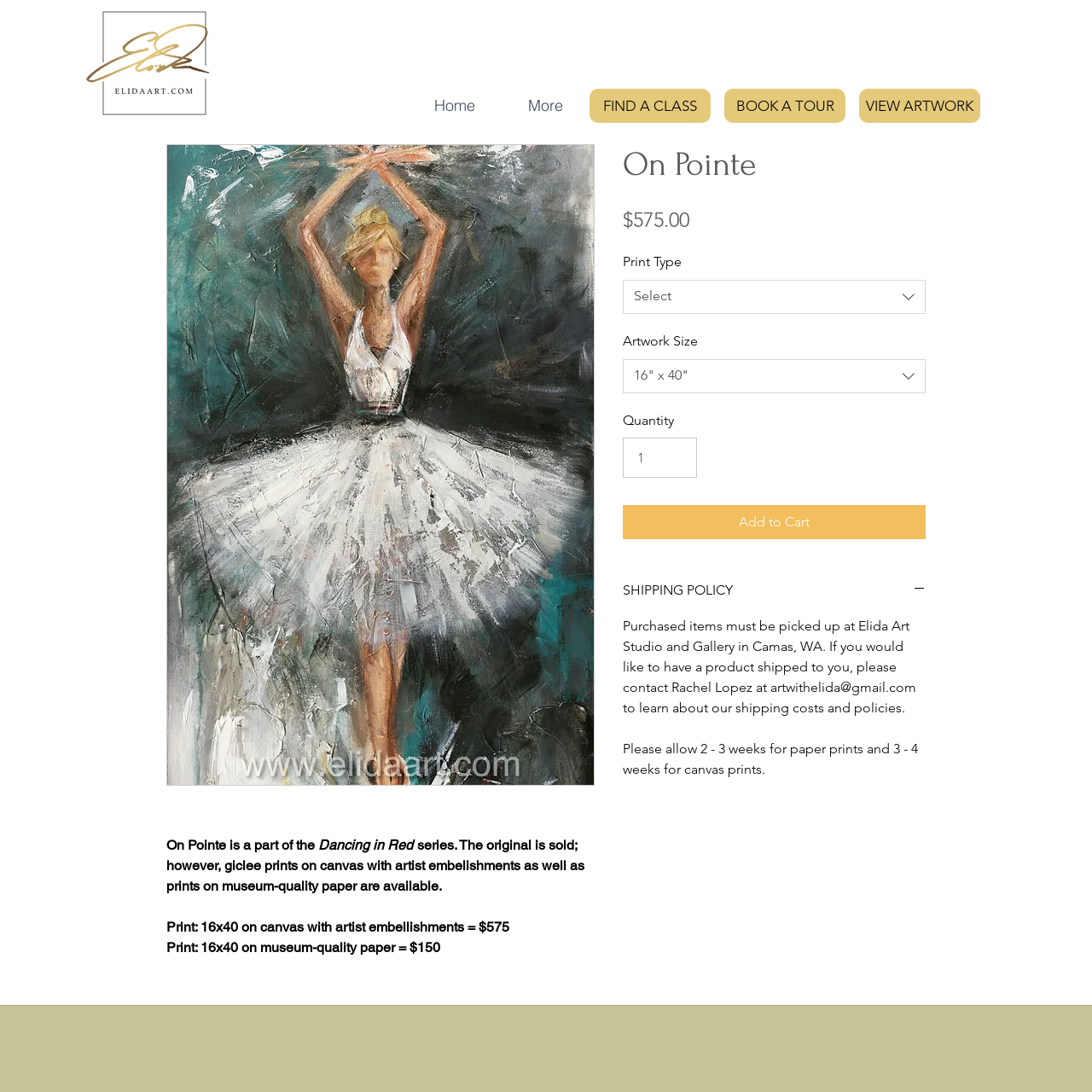Determine the bounding box coordinates for the UI element described. Format the coordinates as (top-left x, top-left y, bottom-right x, bottom-right y) and ensure all values are between 0 and 1. Element description: More

[0.459, 0.084, 0.54, 0.11]